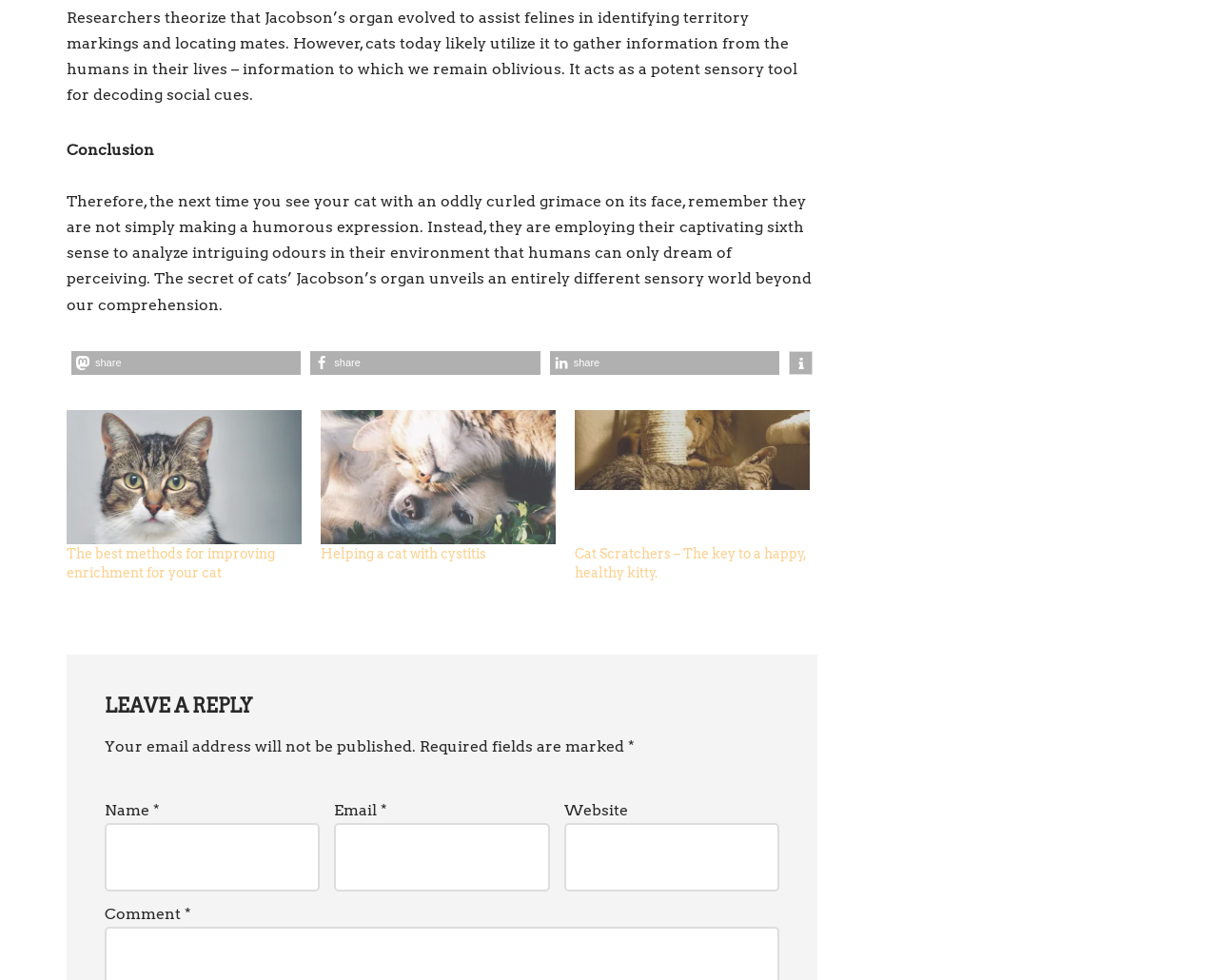What is the topic of the article?
Refer to the image and respond with a one-word or short-phrase answer.

Jacobson's organ in cats